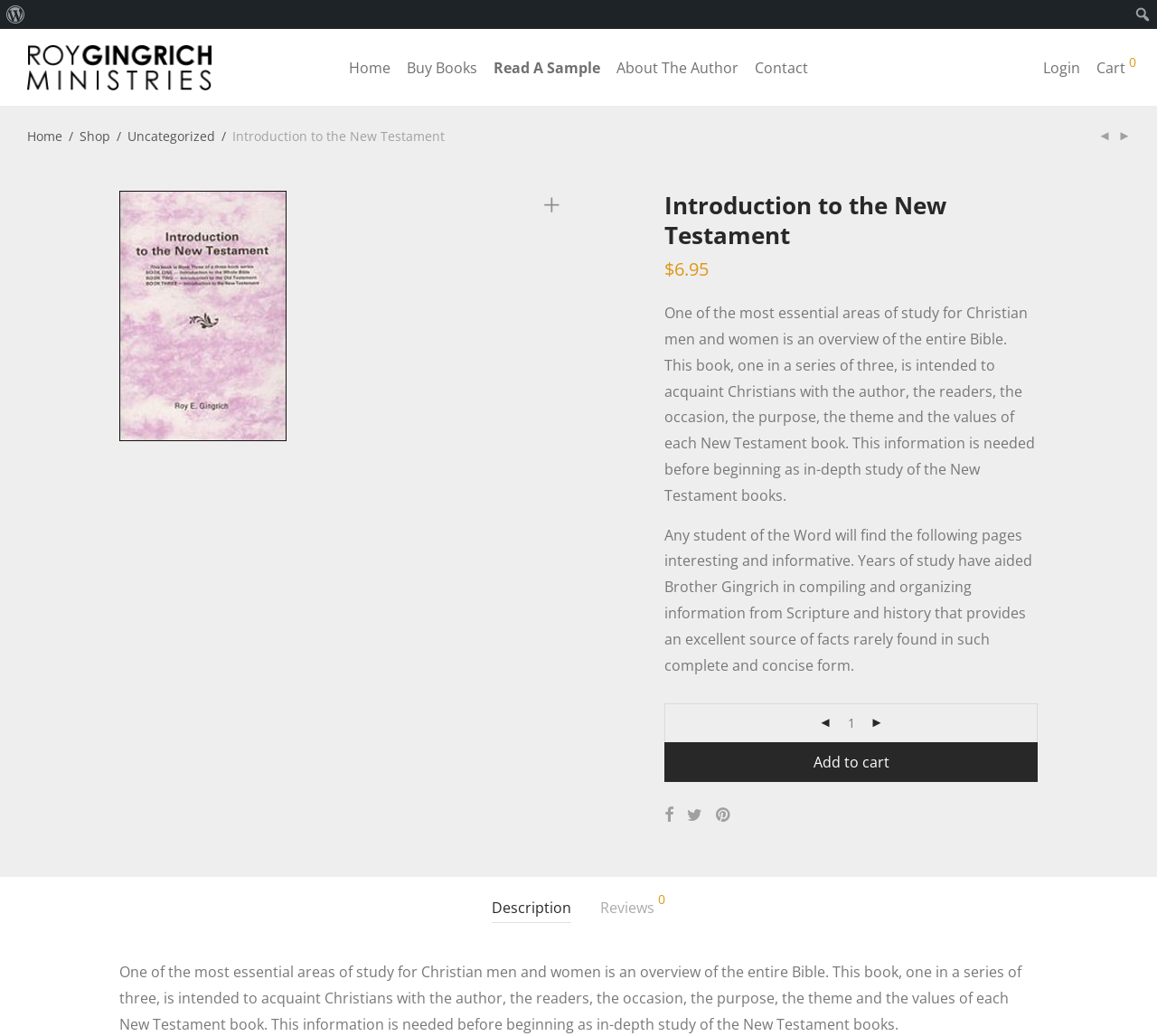Determine the bounding box coordinates of the section to be clicked to follow the instruction: "Read a sample of this book". The coordinates should be given as four float numbers between 0 and 1, formatted as [left, top, right, bottom].

[0.42, 0.045, 0.526, 0.087]